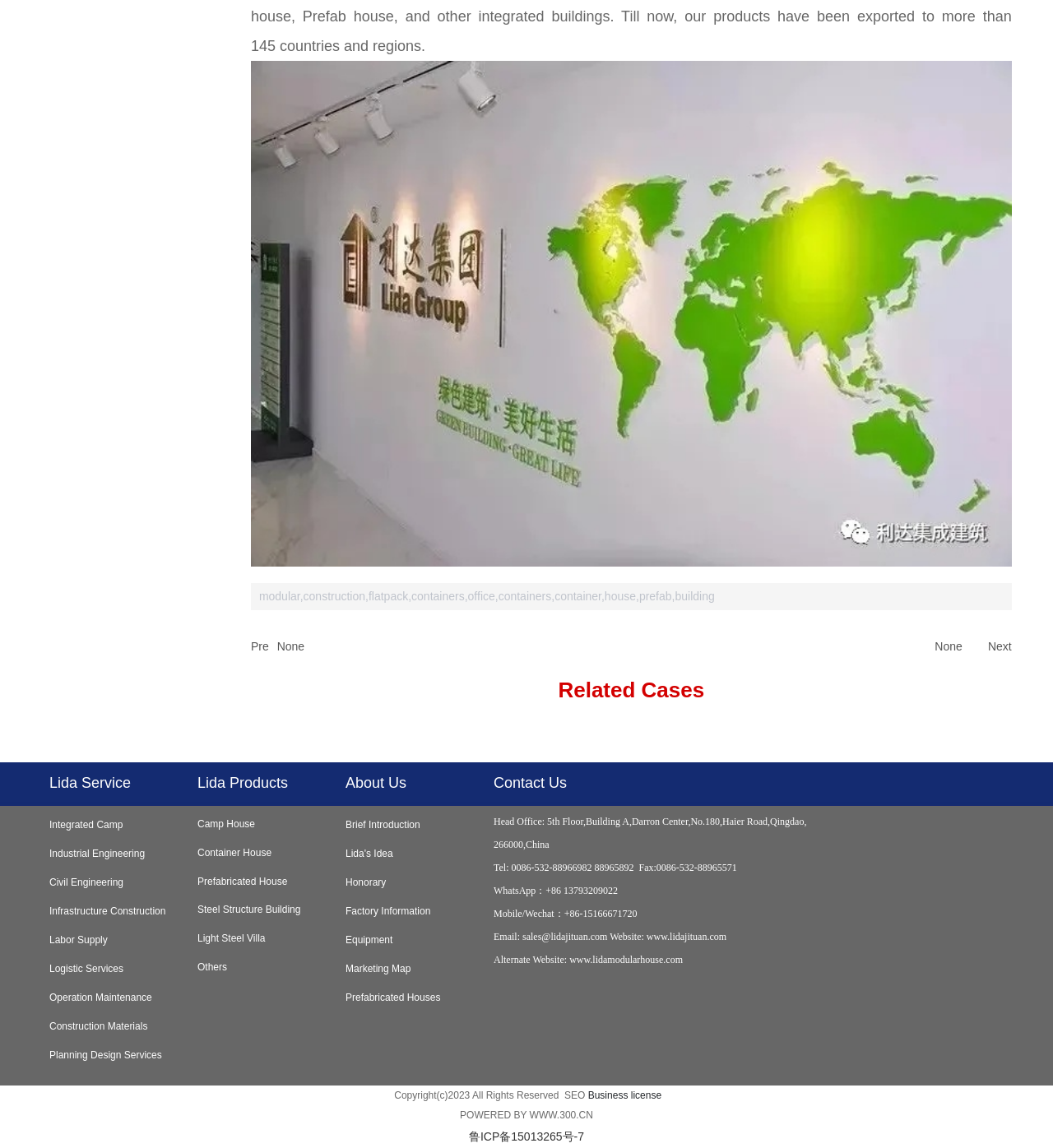Please specify the bounding box coordinates of the region to click in order to perform the following instruction: "Click on the 'Prefabricated House' link".

[0.188, 0.763, 0.273, 0.773]